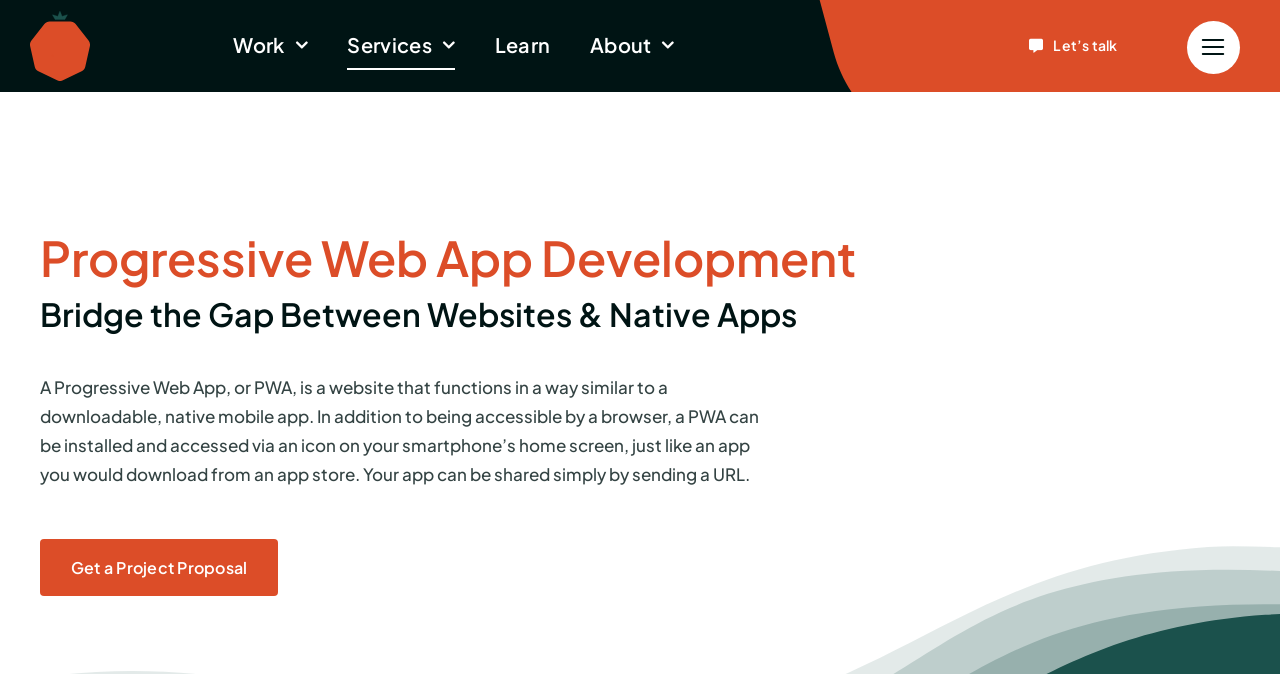Please determine and provide the text content of the webpage's heading.

Progressive Web App Development